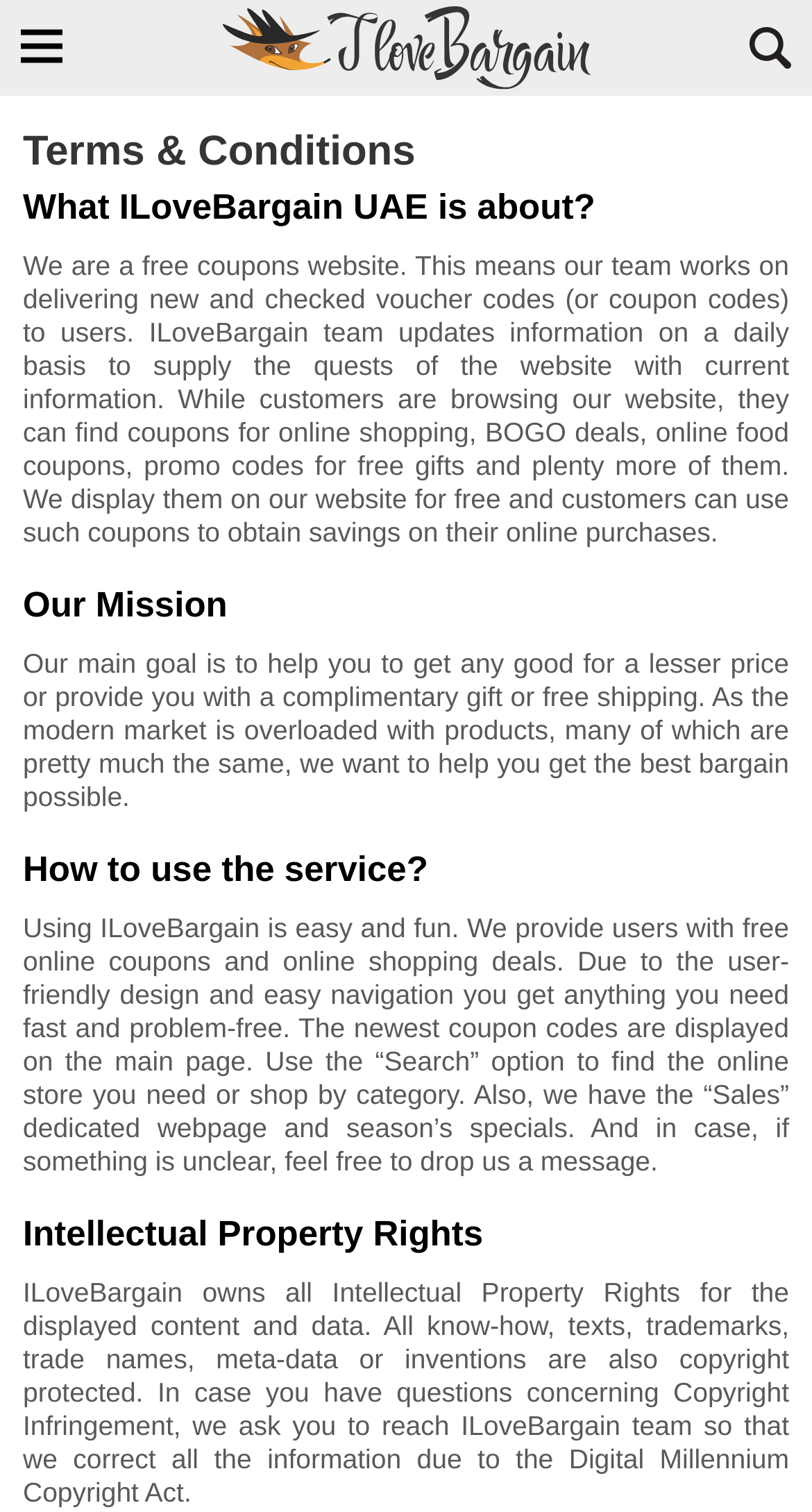Produce a meticulous description of the webpage.

The webpage is about the terms and conditions of ILoveBargain UAE, a free coupon website. At the top left, there is a link to navigate back to the main page. Next to it, a "Show Navigation" link is located. On the top right, a "Search" link is positioned.

The main content of the webpage is divided into sections, each with a heading. The first section, "Terms & Conditions", is followed by "What ILoveBargain UAE is about?", which provides a brief description of the website's purpose and services. Below this section, a paragraph of text explains that the website offers free coupons, voucher codes, and promo codes for online shopping, food, and other deals.

The next section, "Our Mission", is located below the previous paragraph, and its corresponding text explains the website's goal of helping users find the best bargains. Following this section is "How to use the service?", which provides a detailed explanation of how to navigate and use the website's features, including searching for online stores and shopping by category.

The final section, "Intellectual Property Rights", is located at the bottom of the page, and its corresponding text explains that ILoveBargain owns all intellectual property rights for the displayed content and data, and provides information on copyright infringement.